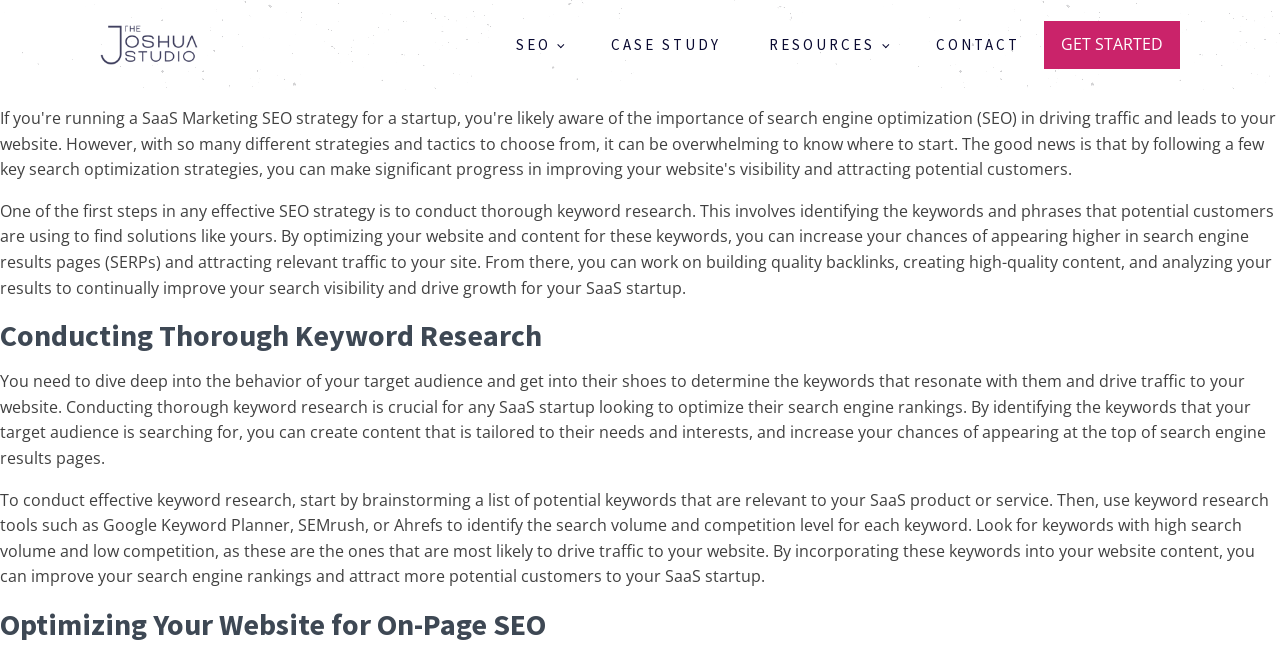What is the first step in an effective SEO strategy?
Give a one-word or short phrase answer based on the image.

Conducting keyword research